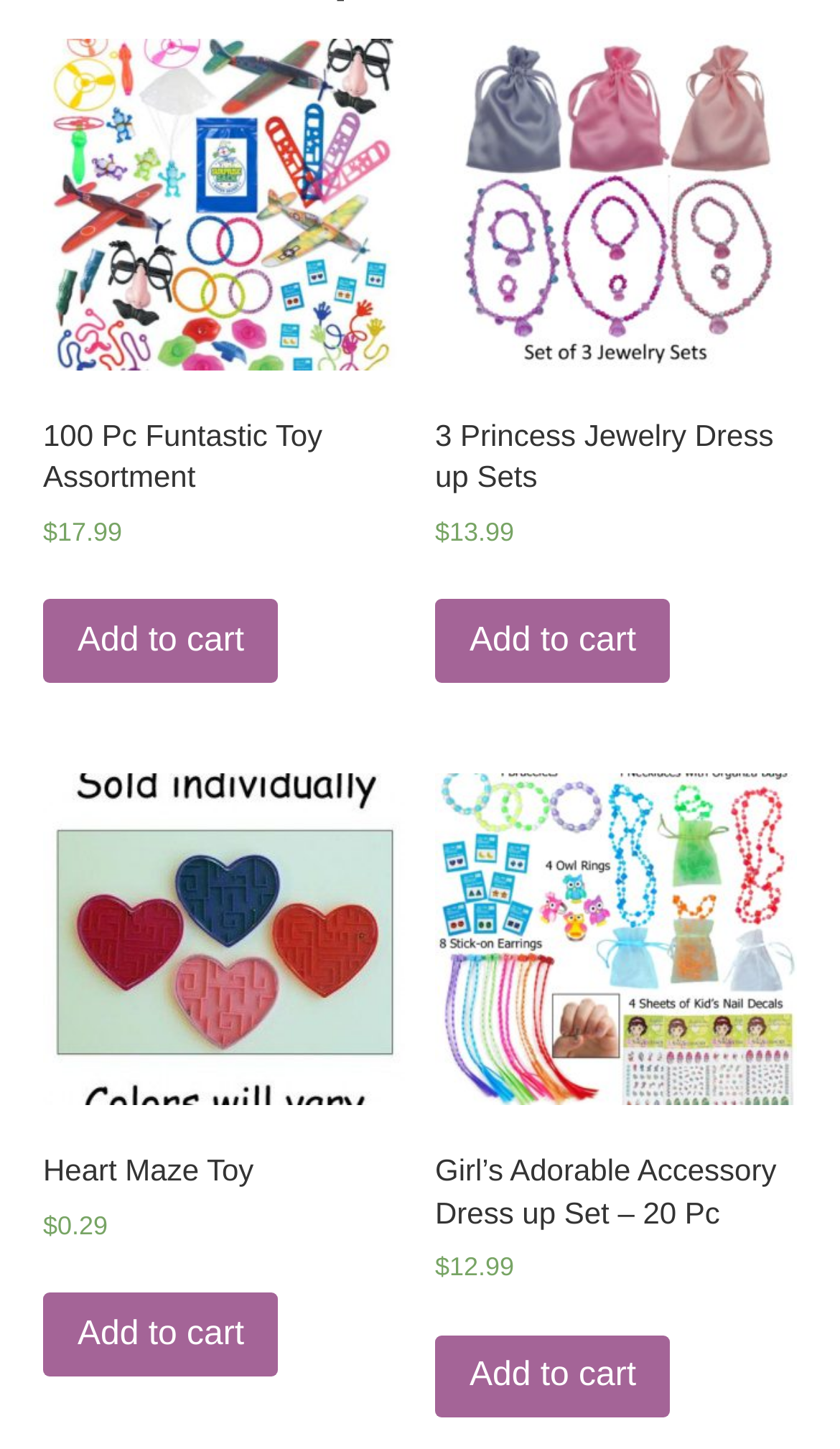What is the name of the third product?
Using the image, answer in one word or phrase.

Heart Maze Toy